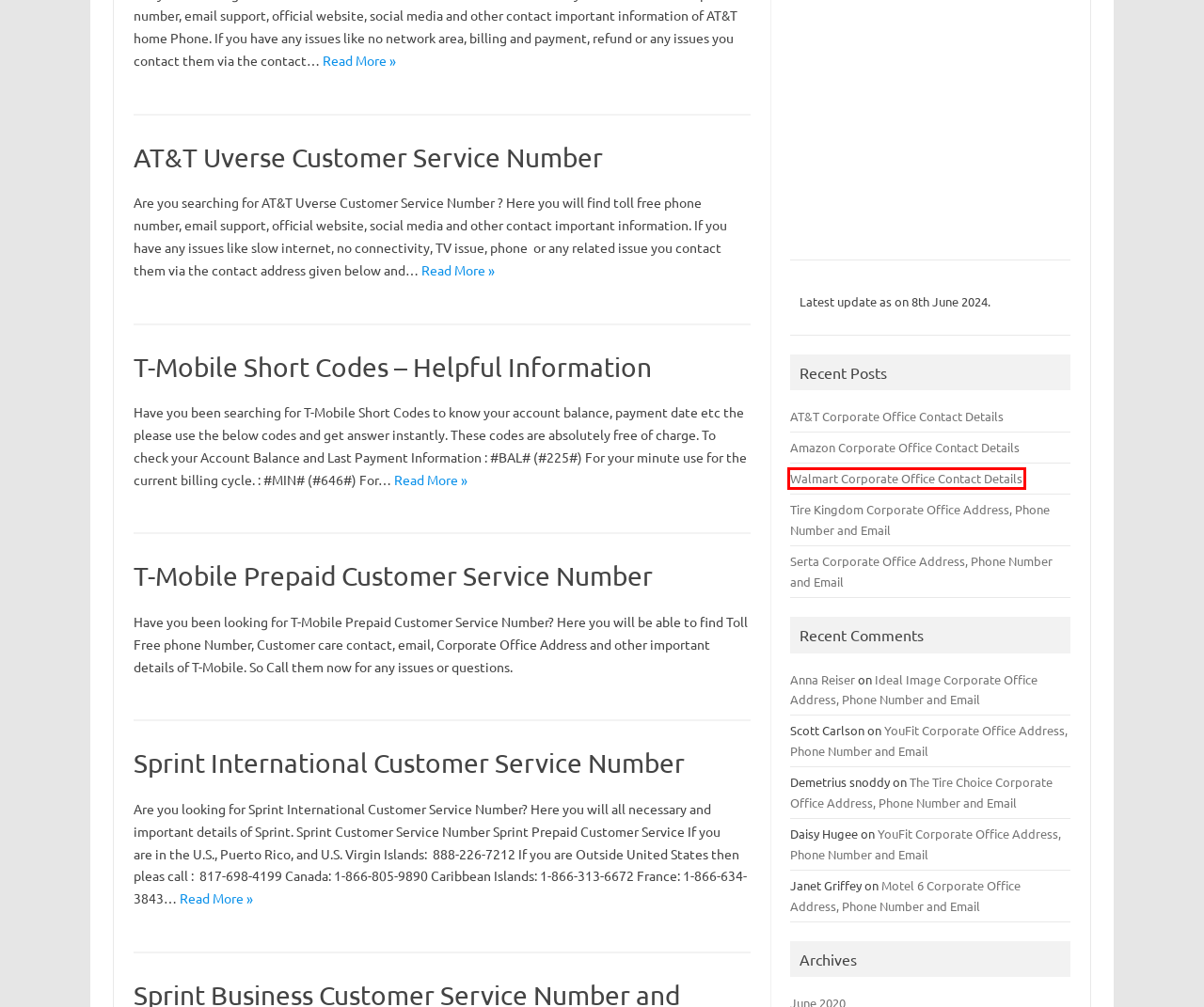Examine the screenshot of a webpage with a red bounding box around a specific UI element. Identify which webpage description best matches the new webpage that appears after clicking the element in the red bounding box. Here are the candidates:
A. T-Mobile Prepaid Customer Service Number - Customer Service Number
B. Walmart Corporate Office Contact Details - Customer Service Number
C. YouFit Corporate Office Address, Phone Number and Email
D. Motel 6 Corporate Office Address, Phone Number and Email
E. T-Mobile Short Codes - Helpful Information - Customer Service Number
F. The Tire Choice Corporate Office Address, Phone Number and Email
G. Sprint International Customer Service Number - Customer Service Number
H. Ideal Image Corporate Office Address, Phone Number and Email

B